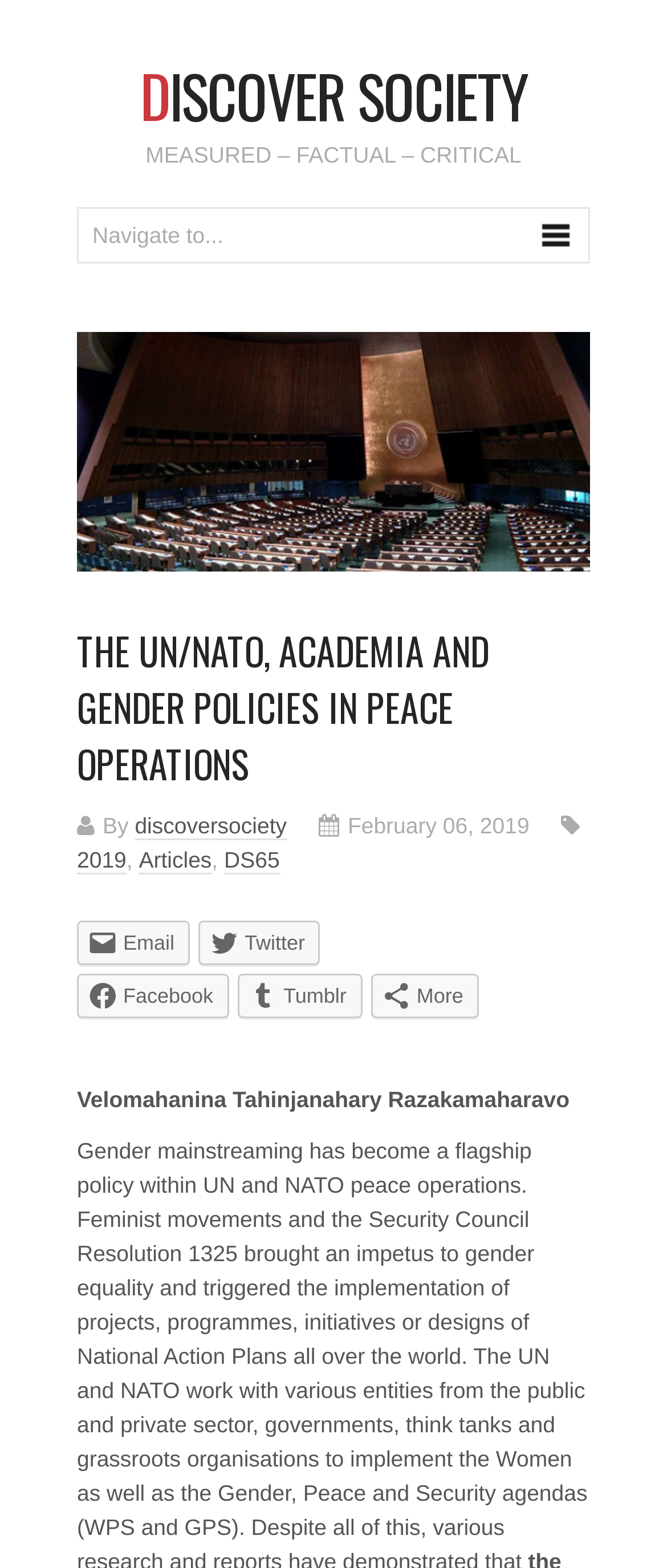Determine the bounding box coordinates for the area you should click to complete the following instruction: "Share the article on Facebook".

[0.115, 0.621, 0.343, 0.649]